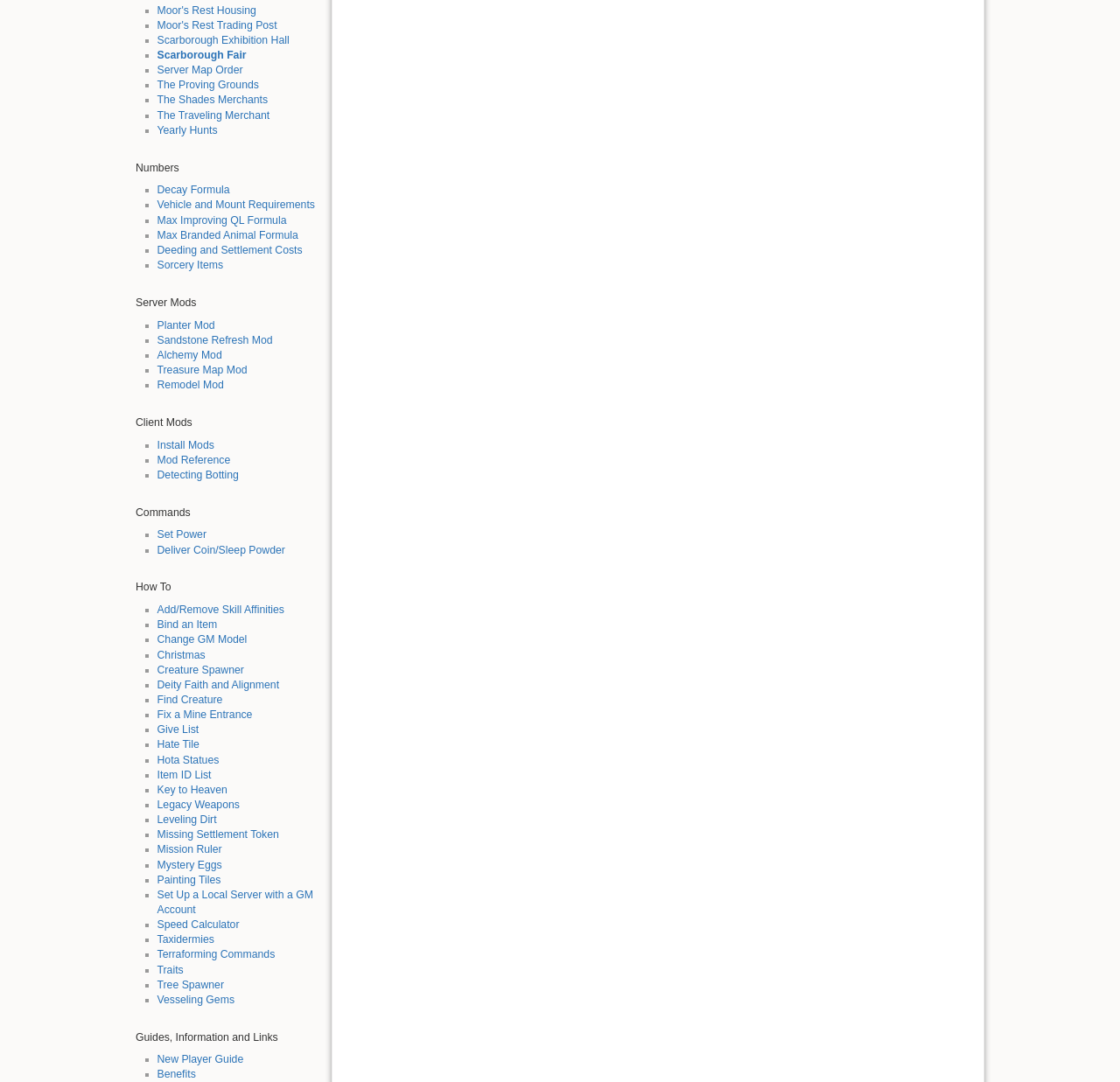Extract the bounding box for the UI element that matches this description: "Deity Faith and Alignment".

[0.14, 0.627, 0.249, 0.639]